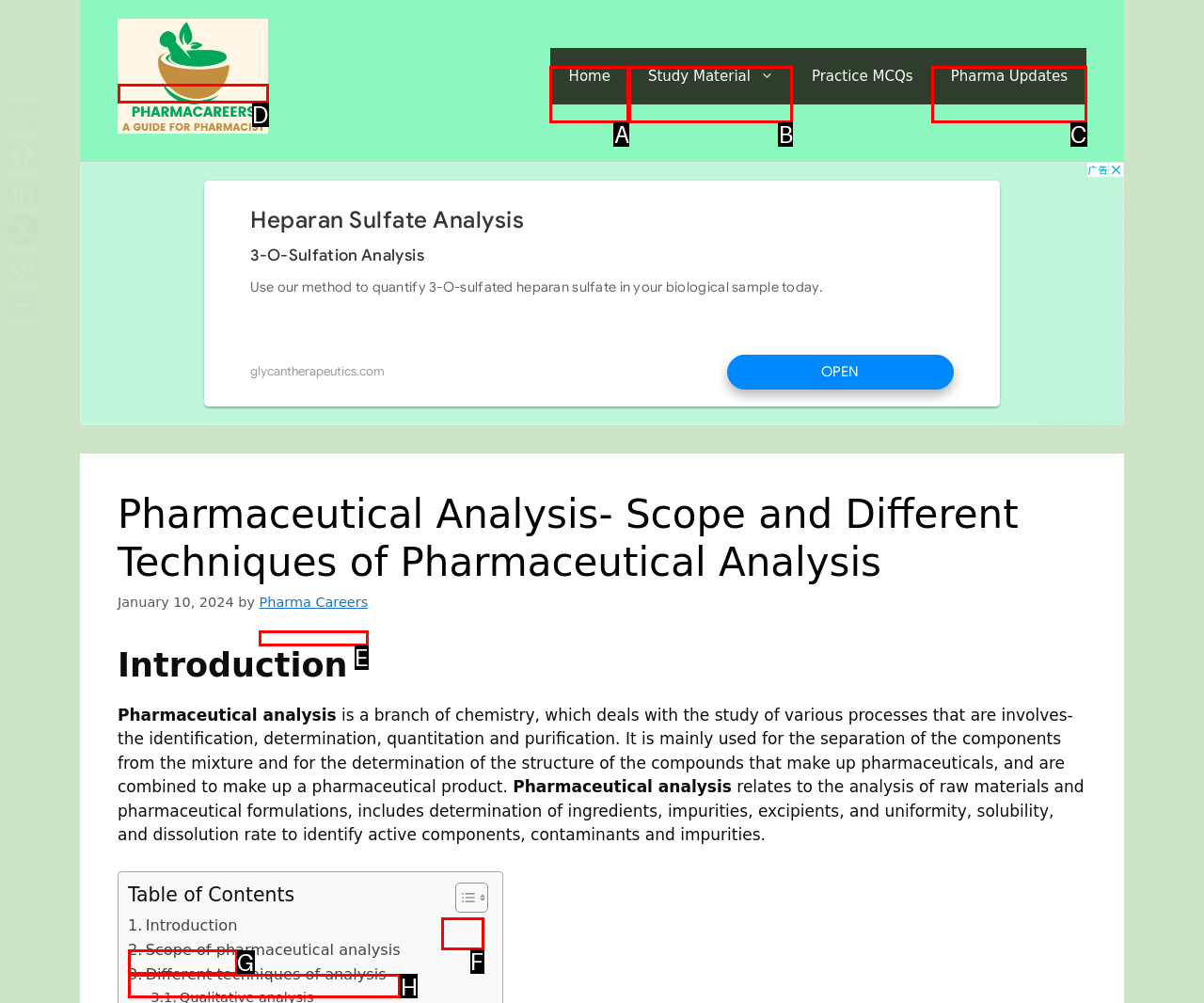Given the description: Home, pick the option that matches best and answer with the corresponding letter directly.

A